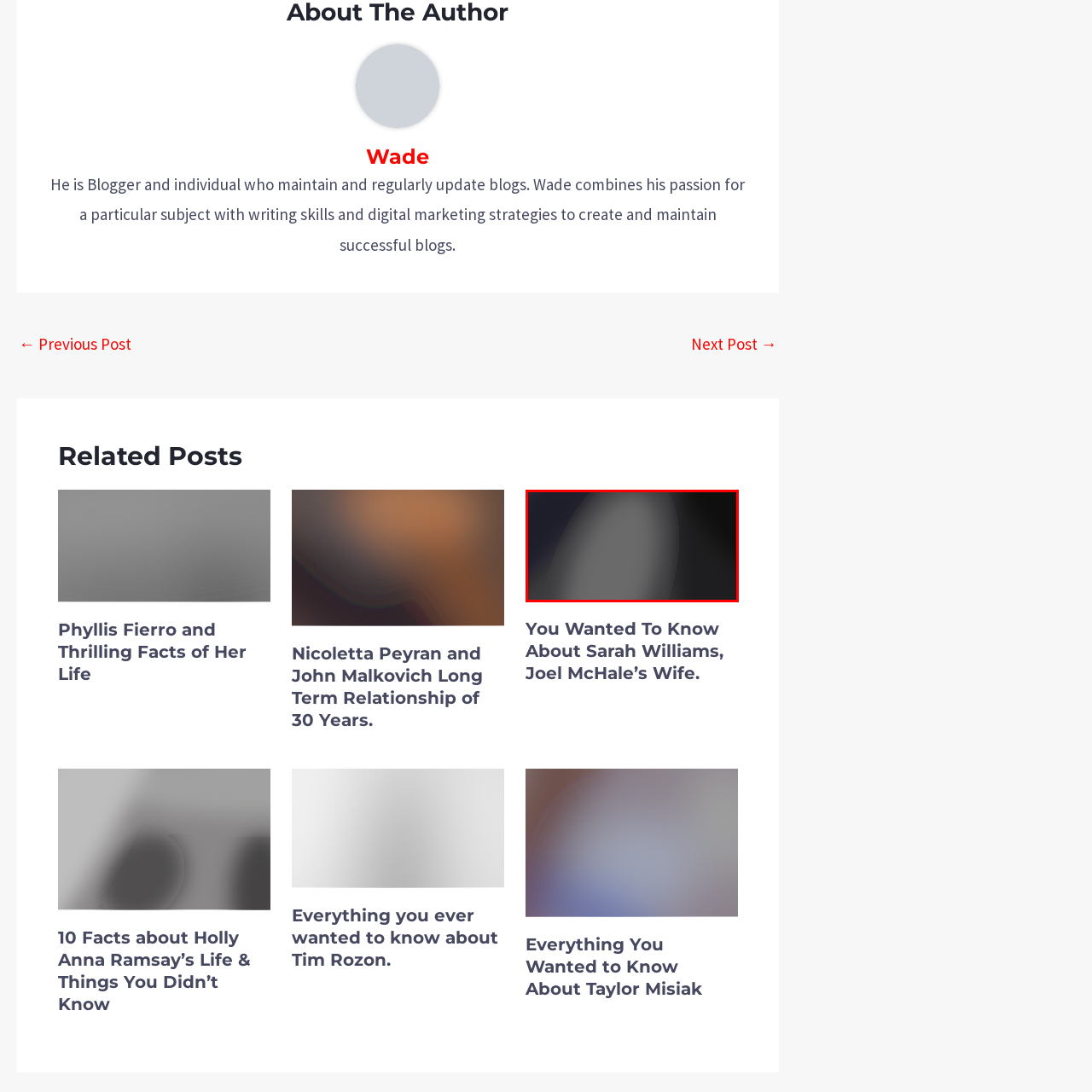Explain in detail what is happening in the image enclosed by the red border.

The image titled "You Wanted To Know About Sarah Williams, Joel McHale’s Wife" appears to be related to an article that explores the life and background of Sarah Williams, noted for her relationship with actor and comedian Joel McHale. This image is part of a larger discussion that includes links to further reading about her and the connected subjects. The article likely delves into personal anecdotes, significant life events, and possibly insights into her influence or role in the media landscape.